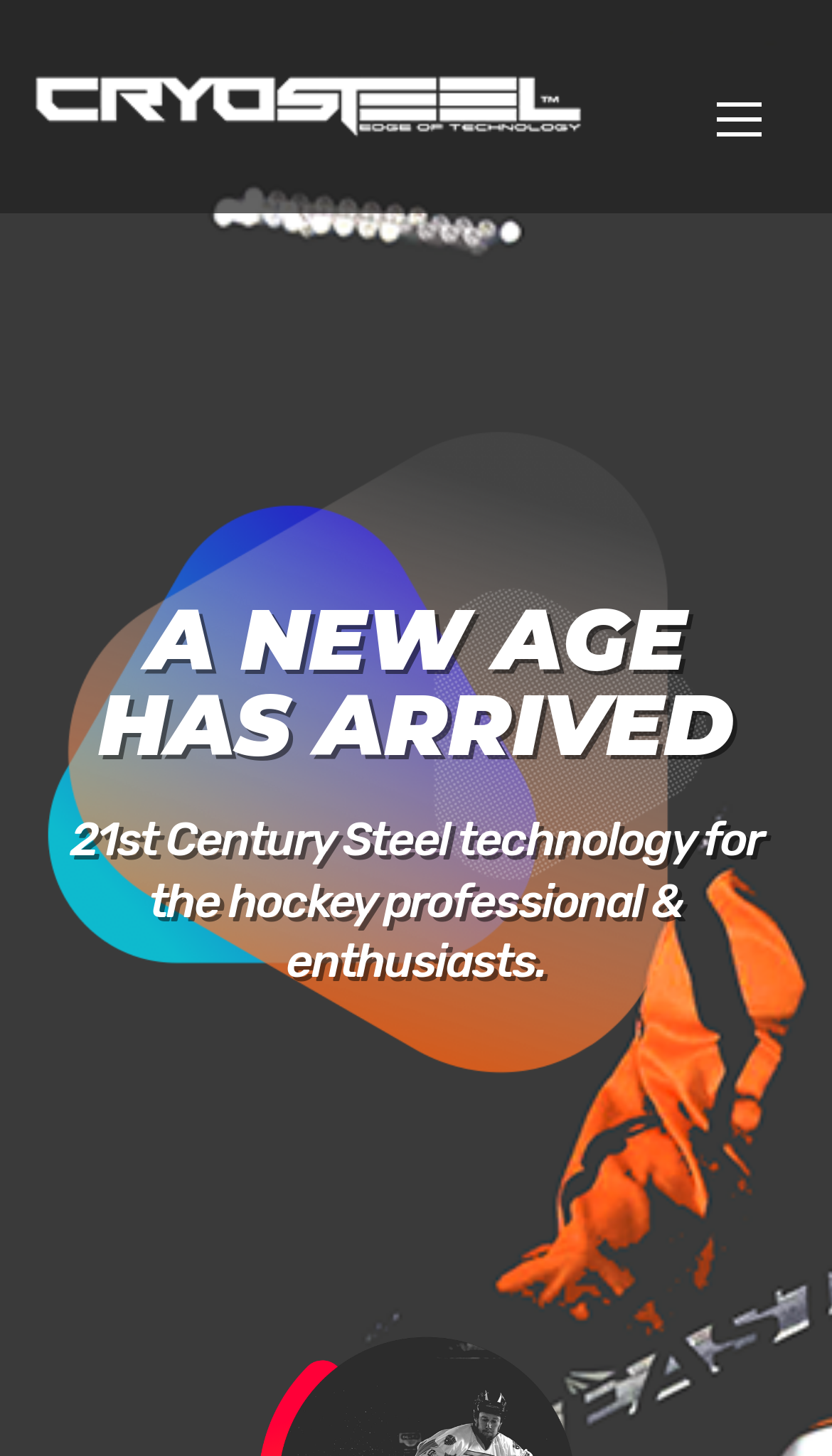Provide the bounding box coordinates of the HTML element this sentence describes: "alt="CRYOSTEEL"". The bounding box coordinates consist of four float numbers between 0 and 1, i.e., [left, top, right, bottom].

[0.041, 0.052, 0.7, 0.095]